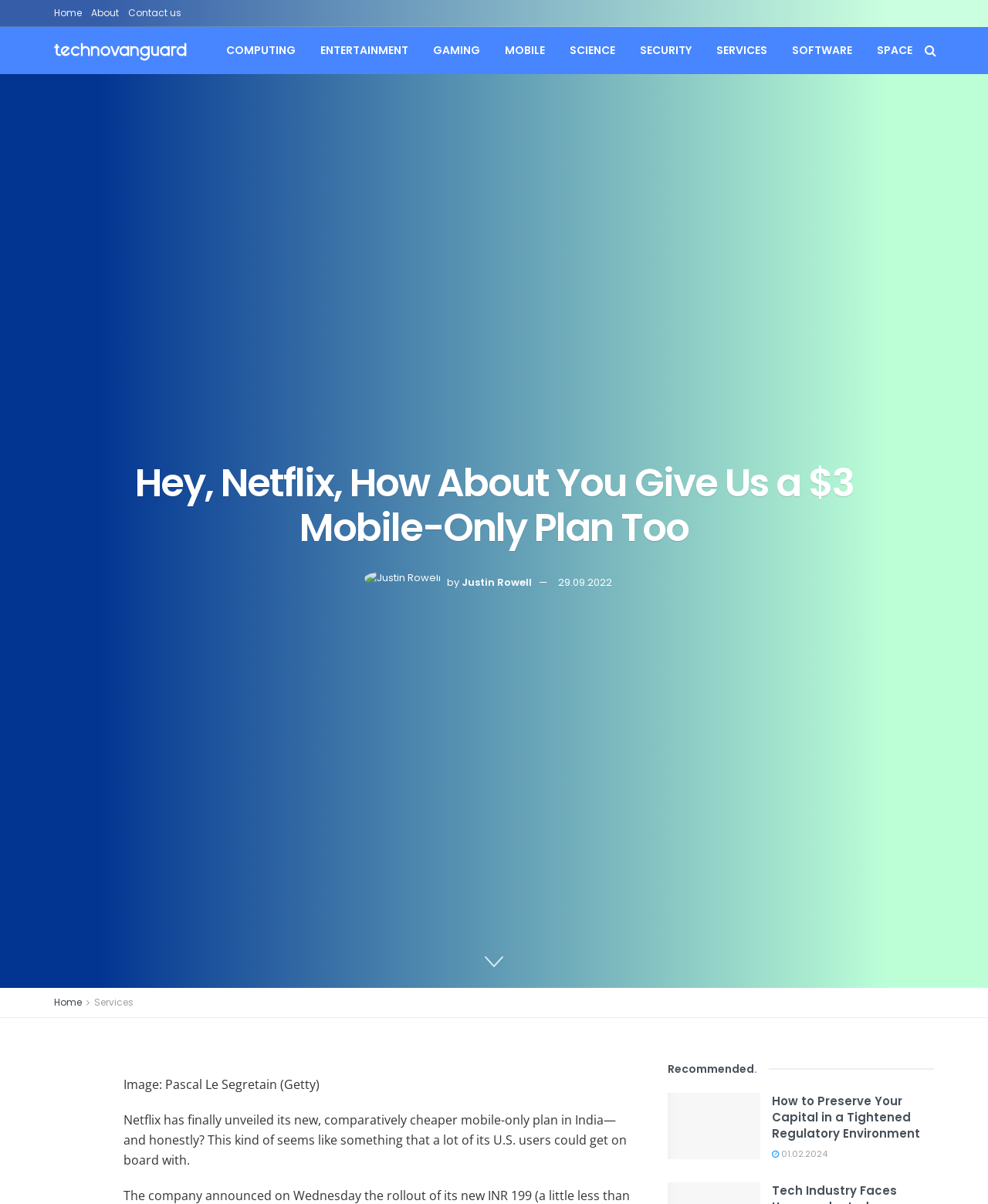Who is the author of the article?
Provide a concise answer using a single word or phrase based on the image.

Justin Rowell